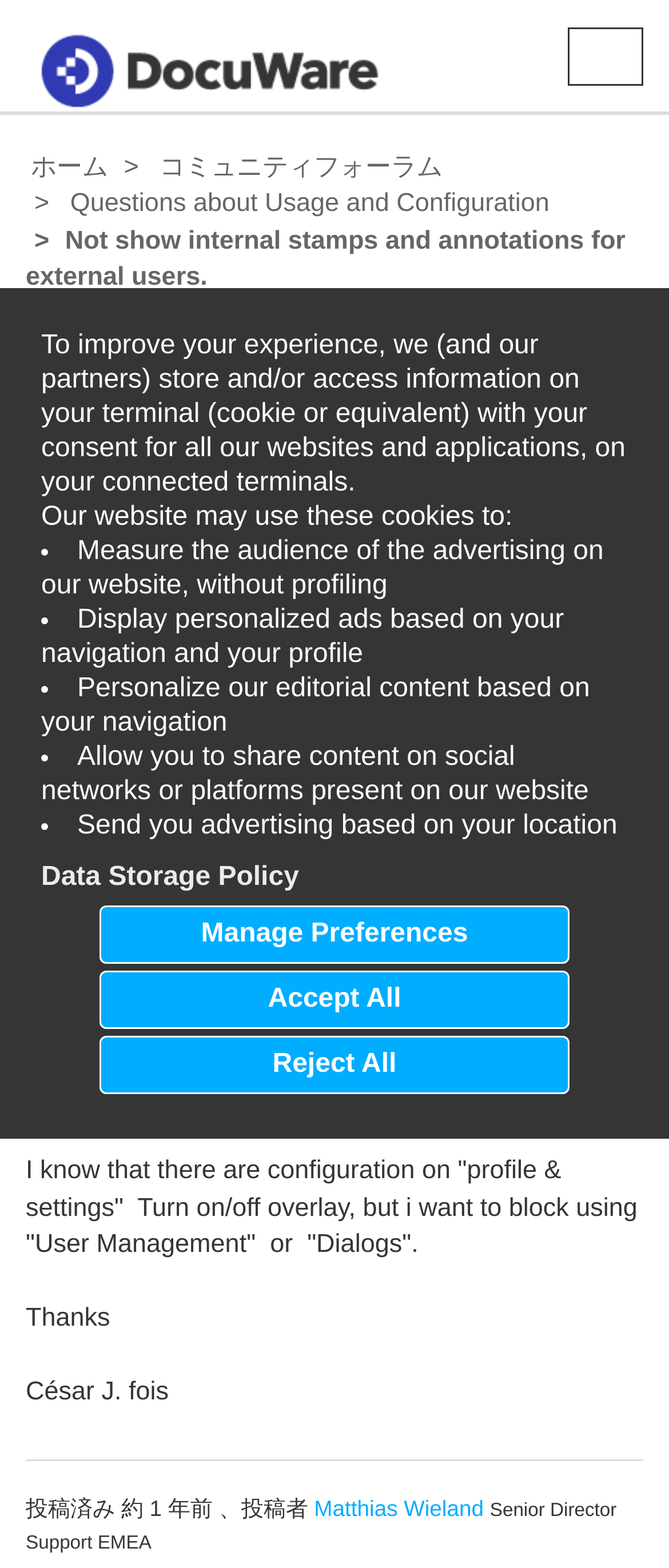Highlight the bounding box coordinates of the element that should be clicked to carry out the following instruction: "View the post of 'César Javier Fois Acosta'". The coordinates must be given as four float numbers ranging from 0 to 1, i.e., [left, top, right, bottom].

[0.47, 0.52, 0.835, 0.537]